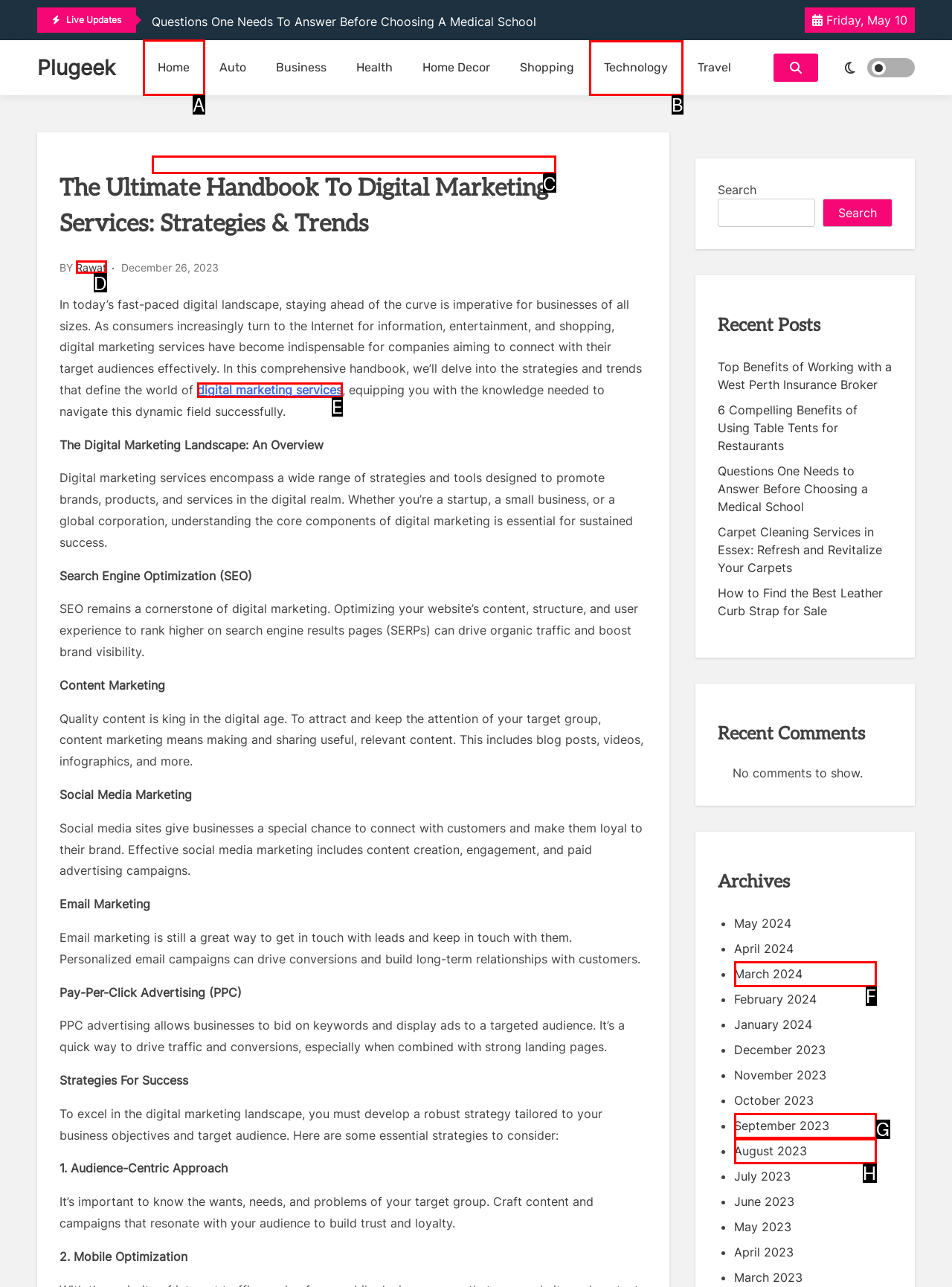Select the appropriate HTML element to click for the following task: Click on the 'Home' link
Answer with the letter of the selected option from the given choices directly.

A